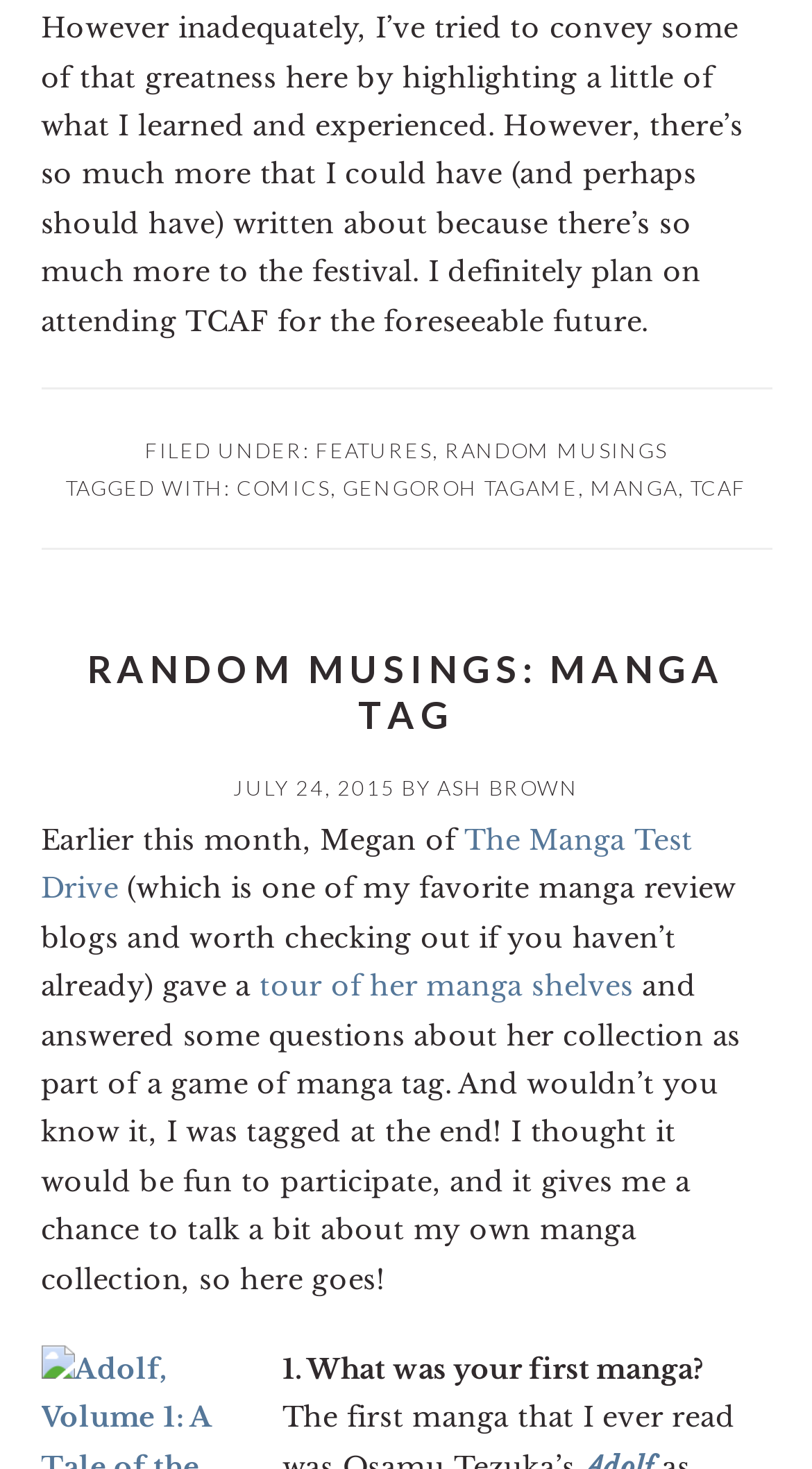Kindly determine the bounding box coordinates for the area that needs to be clicked to execute this instruction: "Click on the GENGOROH TAGAME link".

[0.422, 0.323, 0.712, 0.34]